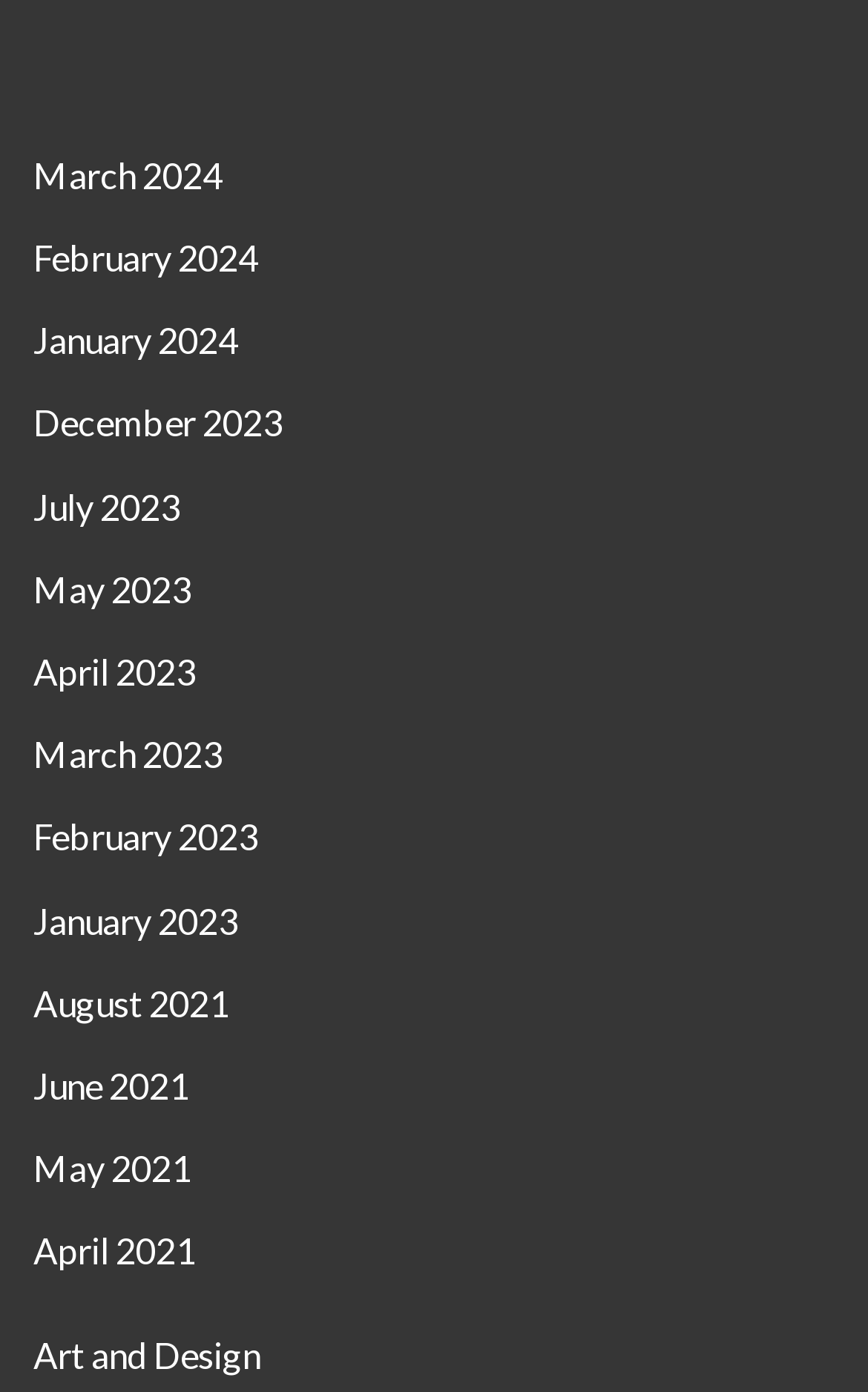Provide a brief response in the form of a single word or phrase:
How many links are there under 2024?

3